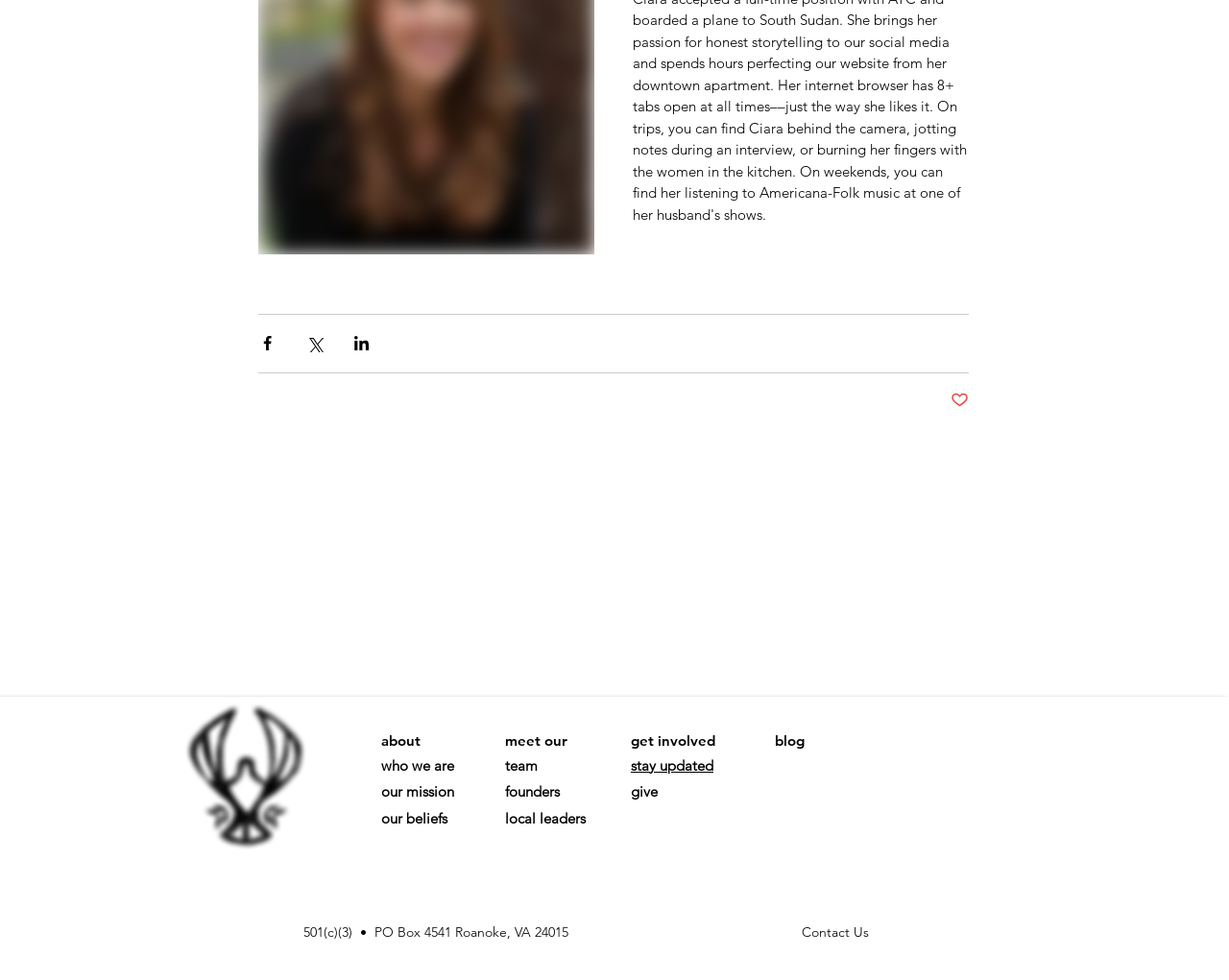Please identify the bounding box coordinates of the element's region that needs to be clicked to fulfill the following instruction: "Read the blog". The bounding box coordinates should consist of four float numbers between 0 and 1, i.e., [left, top, right, bottom].

[0.63, 0.746, 0.655, 0.765]